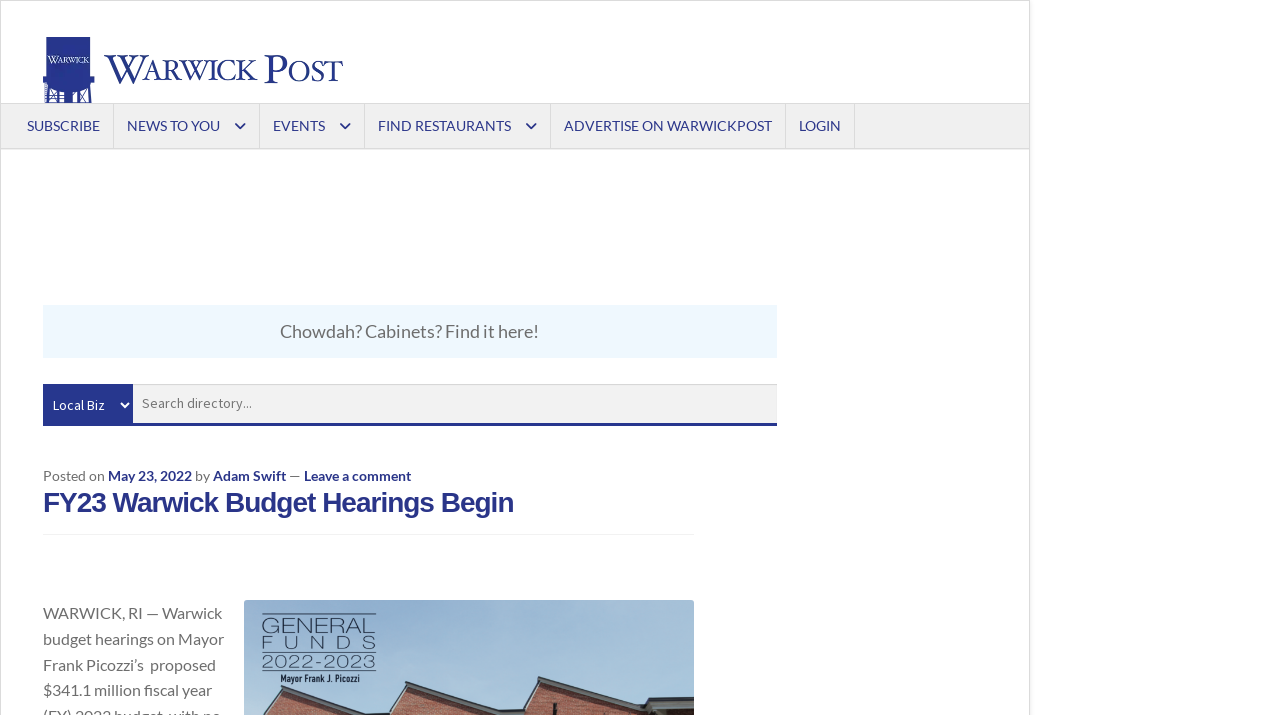Highlight the bounding box coordinates of the element you need to click to perform the following instruction: "View May 23, 2022 post."

[0.084, 0.654, 0.15, 0.678]